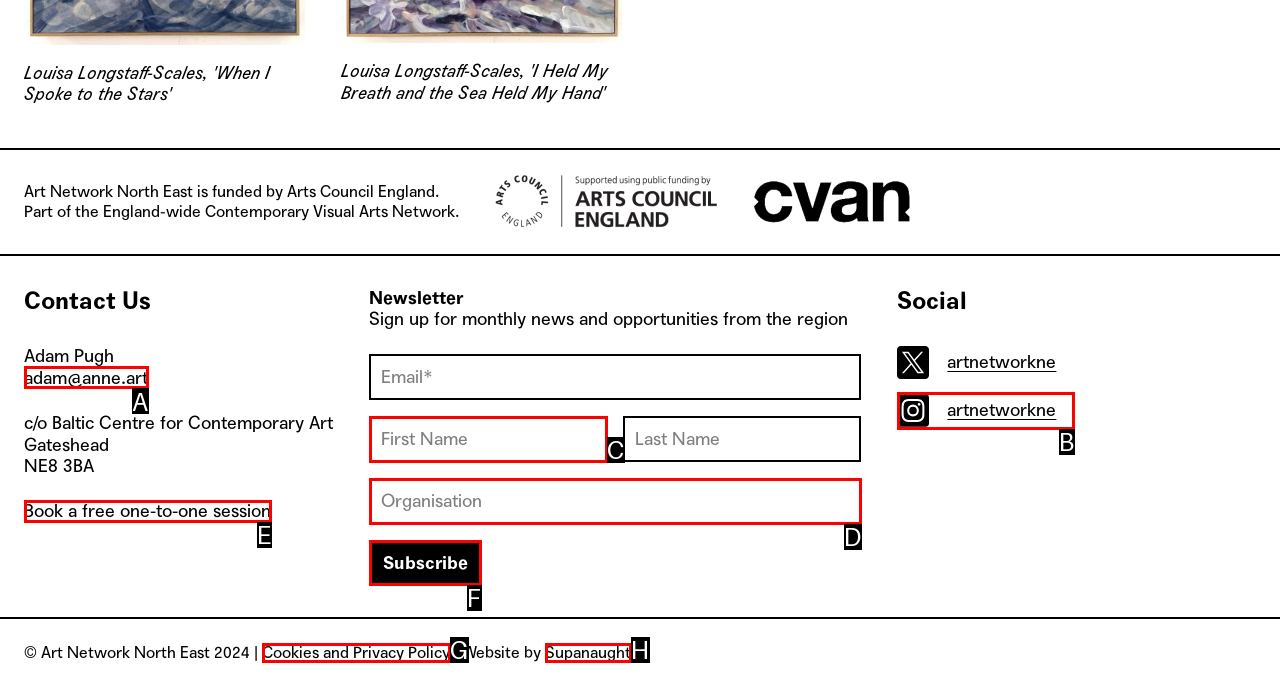Decide which letter you need to select to fulfill the task: Click the 'Book a free one-to-one session' link
Answer with the letter that matches the correct option directly.

E